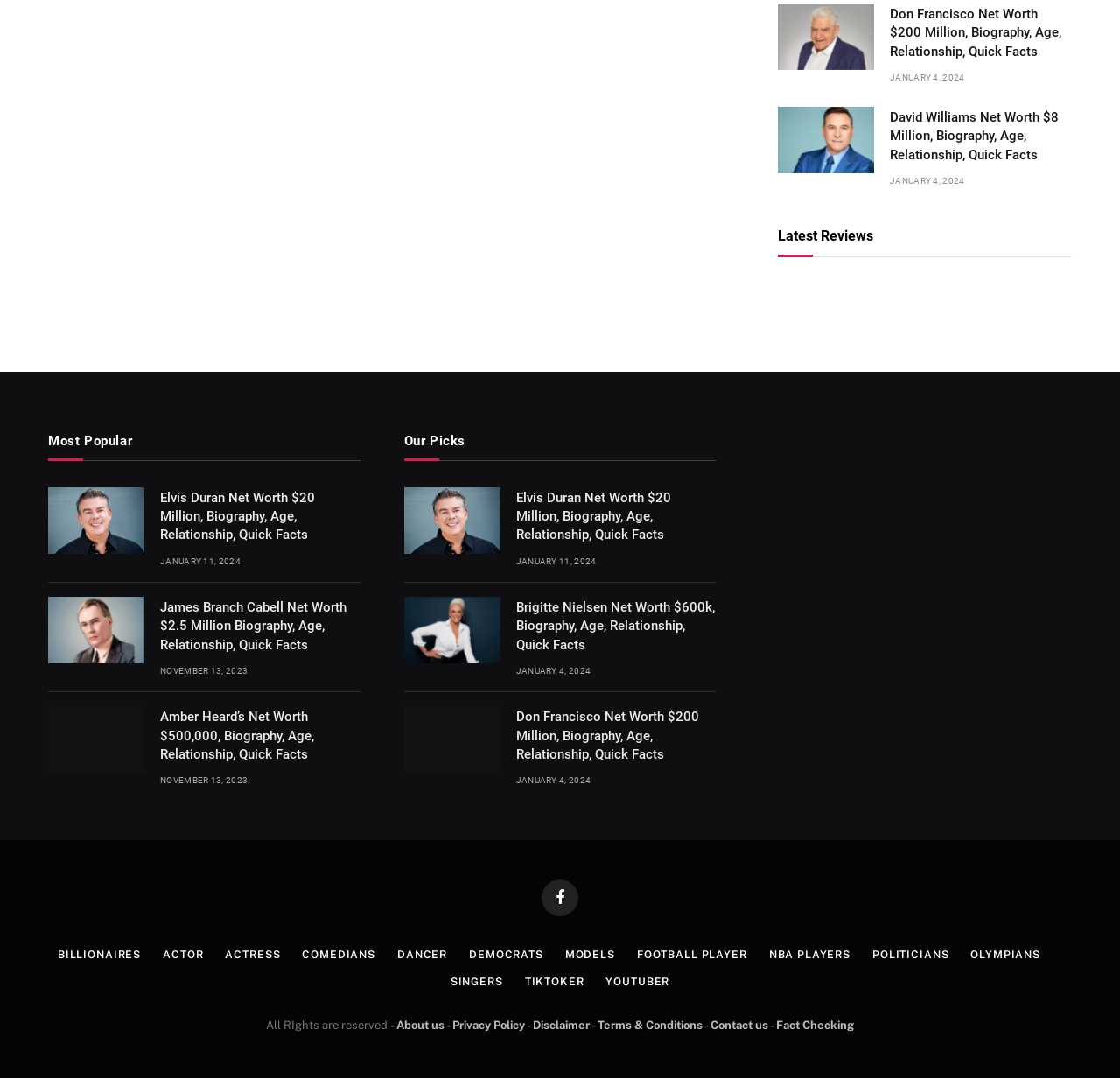Provide a brief response in the form of a single word or phrase:
What is the date of the article about Elvis Duran?

JANUARY 11, 2024